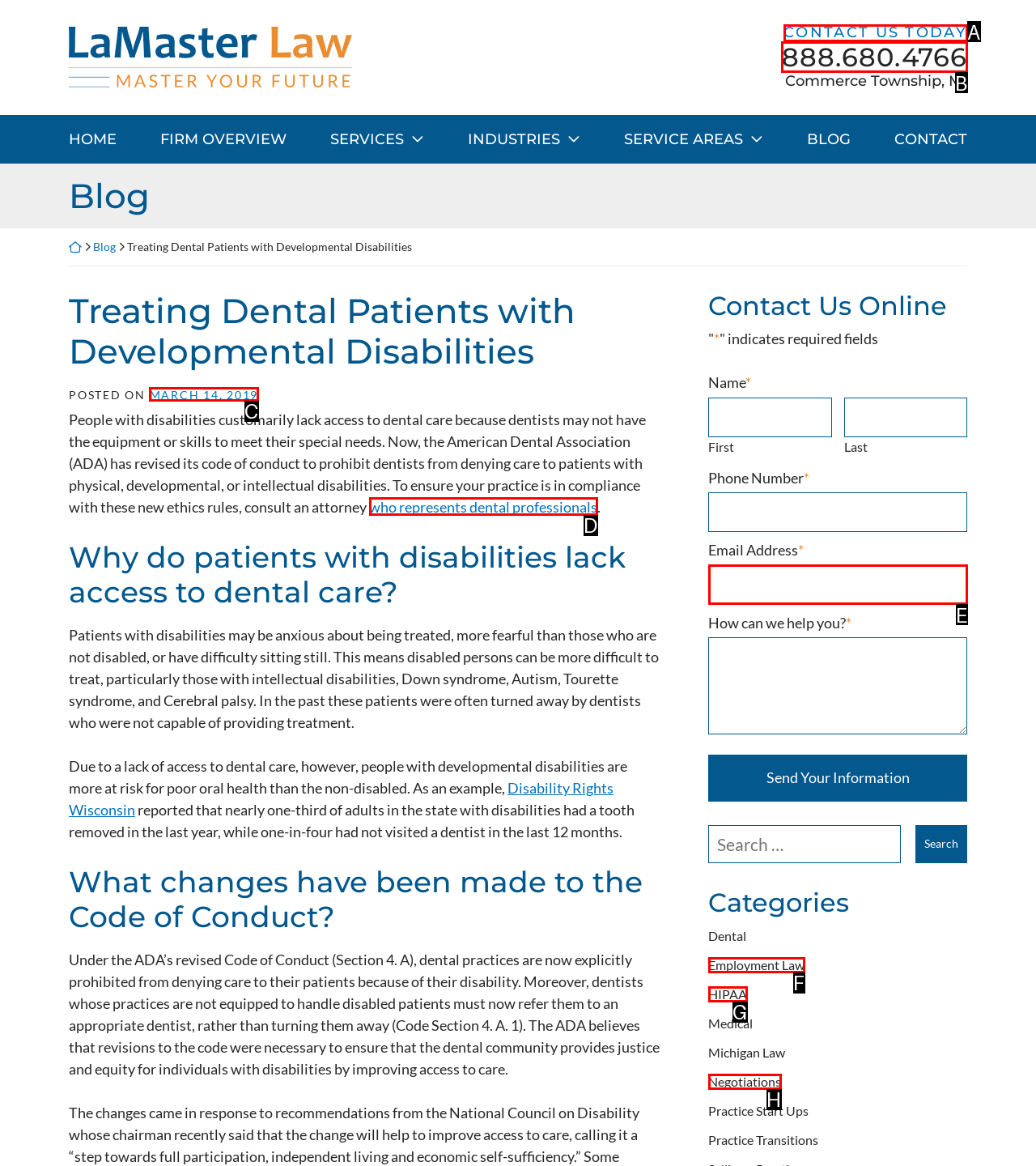Identify the UI element that corresponds to this description: who represents dental professionals
Respond with the letter of the correct option.

D